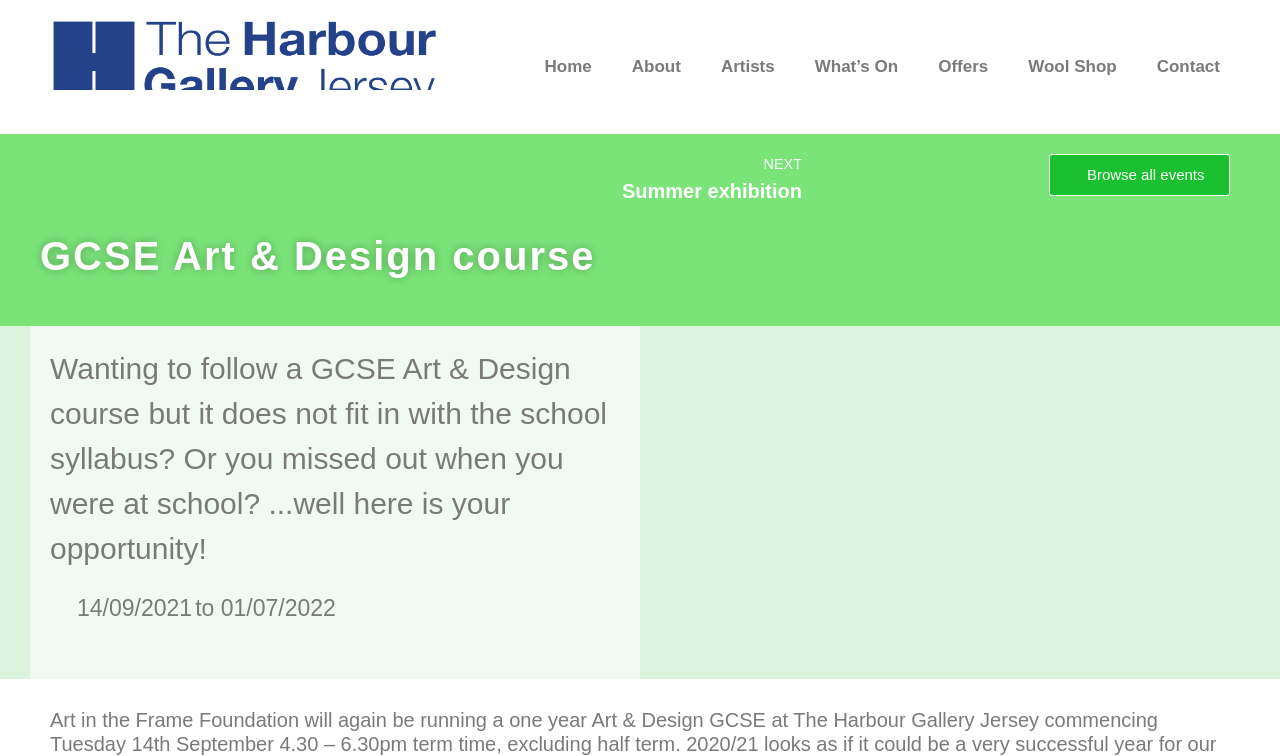Describe all the key features and sections of the webpage thoroughly.

The webpage appears to be about a GCSE Art & Design course offered by The Harbour Gallery Jersey. At the top left of the page, there is a link to an empty page. To the right of this link, there are several navigation links, including "Home", "About", "Artists", "What's On", "Offers", "Wool Shop", and "Contact", which are evenly spaced and aligned horizontally.

Below these navigation links, there is a prominent heading that reads "GCSE Art & Design course". Underneath this heading, there is a paragraph of text that explains the course, stating that it's an opportunity for those who want to follow a GCSE Art & Design course but it doesn't fit in with their school syllabus or for those who missed out when they were at school.

To the right of this paragraph, there are two links: "NEXT Summer exhibition Next" and "Browse all events", which are stacked vertically. The "NEXT Summer exhibition Next" link is positioned above the "Browse all events" link.

At the bottom of the page, there are two lines of text that appear to be a date range, "14/09/2021" and "to 01/07/2022", which are aligned horizontally and positioned near the bottom of the page.